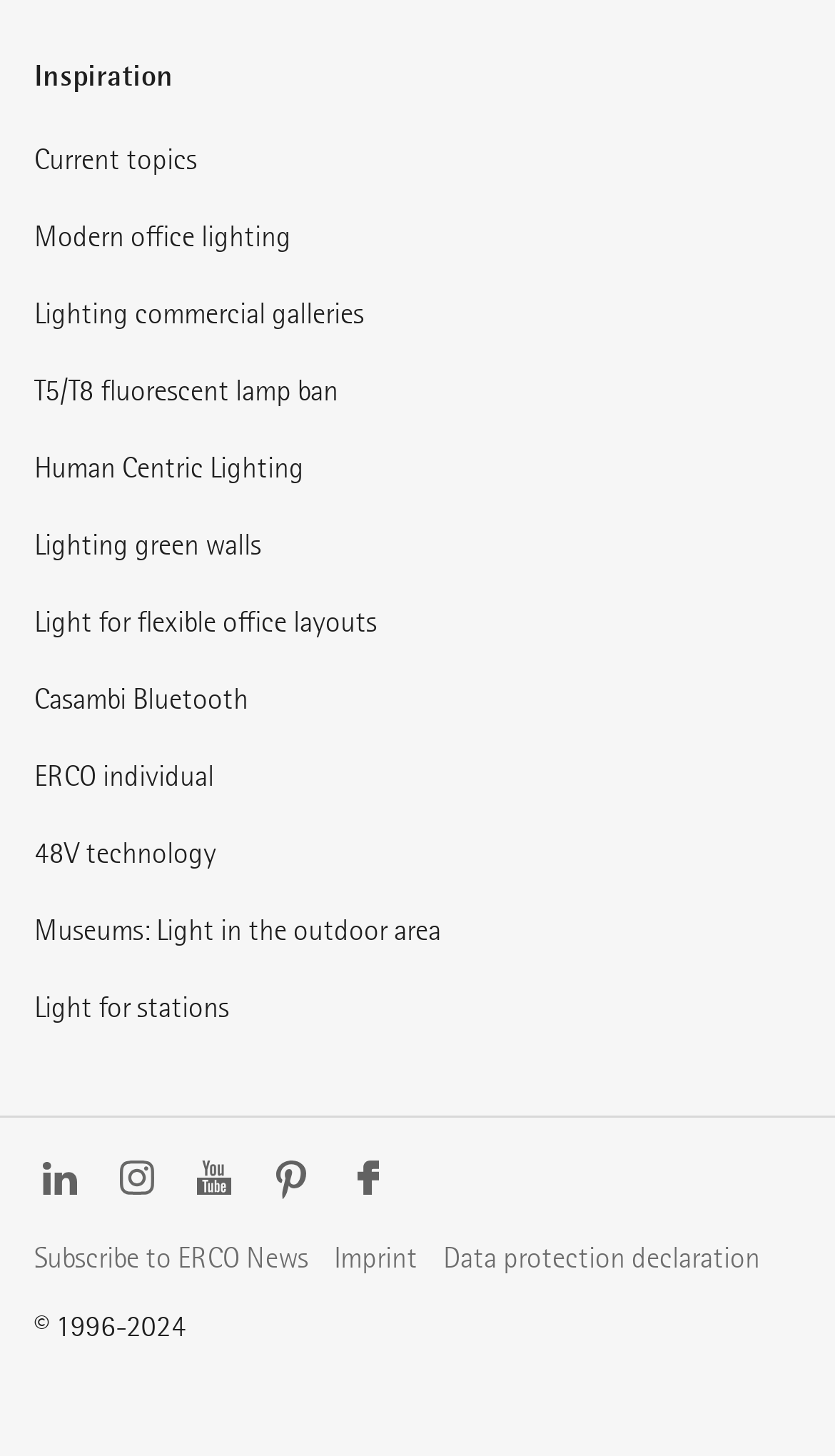Determine the bounding box coordinates of the area to click in order to meet this instruction: "Explore modern office lighting".

[0.041, 0.149, 0.349, 0.174]